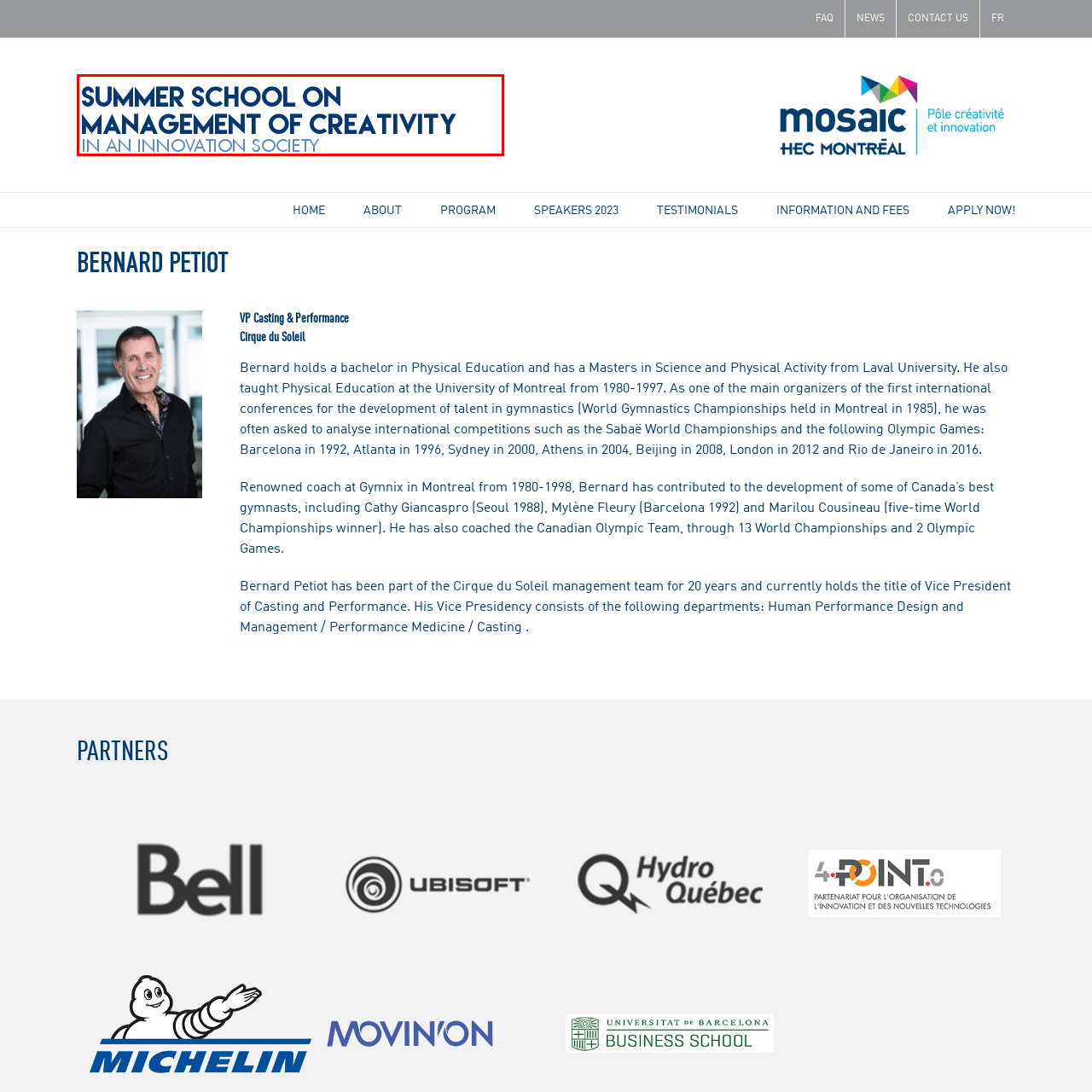What is the purpose of the logo?
Observe the image marked by the red bounding box and answer in detail.

The caption explains that the logo serves as a visual identity for the event, encapsulating its essence and objectives, which means the purpose of the logo is to provide a visual representation of the summer school.